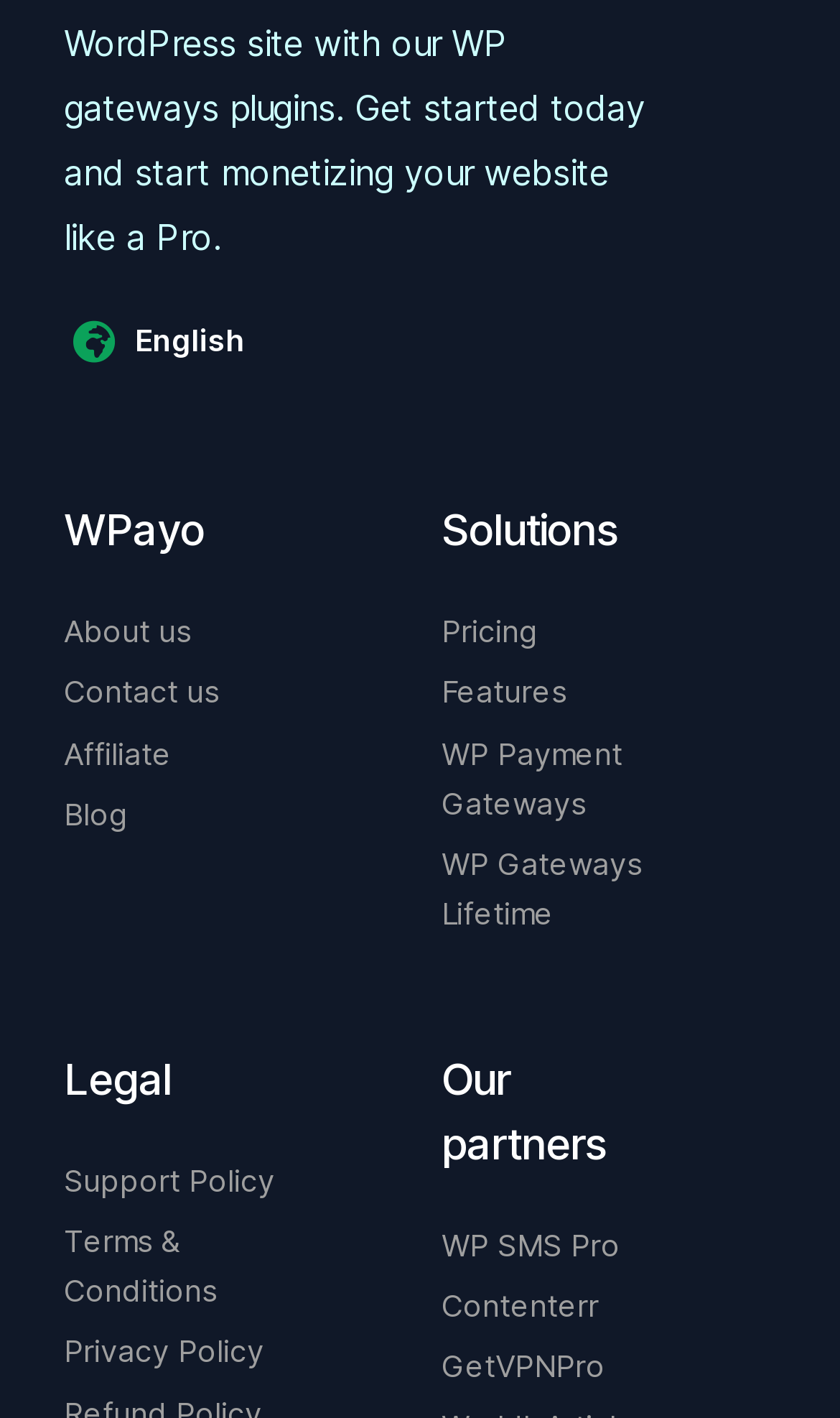Using the format (top-left x, top-left y, bottom-right x, bottom-right y), and given the element description, identify the bounding box coordinates within the screenshot: Features

[0.526, 0.47, 0.796, 0.506]